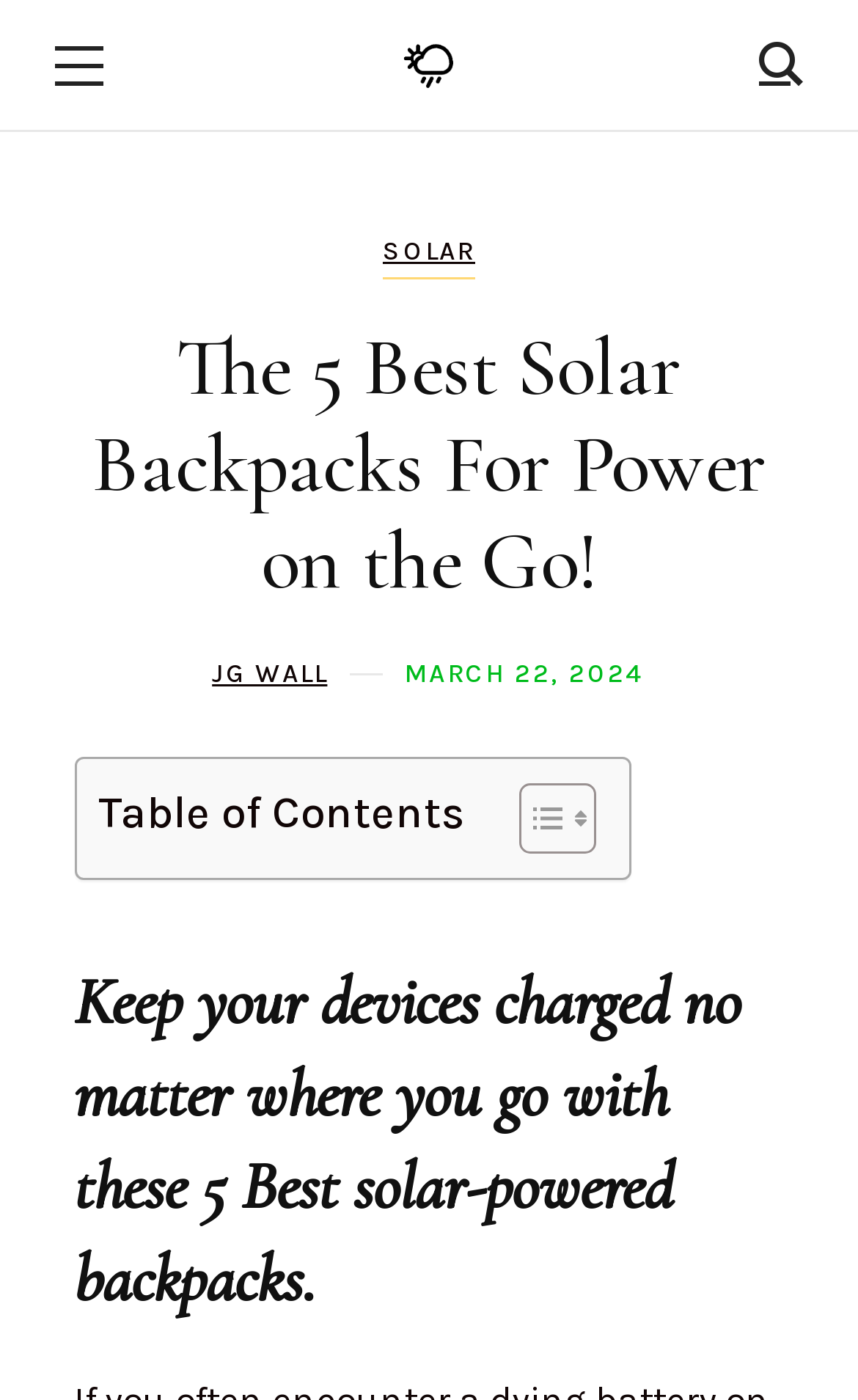Explain the webpage's design and content in an elaborate manner.

This webpage is about the 5 best solar backpacks for power on the go. At the top, there is a large image taking up most of the width, with a smaller image to its left. Below these images, there are three links: one with a brief description "For the Weather and Sustainability Enthusiast", another with an icon, and a third with no description. 

To the right of these links, there is a section with a heading that reads "The 5 Best Solar Backpacks For Power on the Go!". Below this heading, there are links to categories, including "SOLAR", and another link to "JG WALL". The date "MARCH 22, 2024" is also displayed in this section.

Further down, there is a table of contents with a heading and a toggle button to expand or collapse it. The table of contents has two images, one on either side of the toggle button.

The main content of the webpage starts with a heading that summarizes the purpose of the solar backpacks, which is to keep devices charged while on the go.